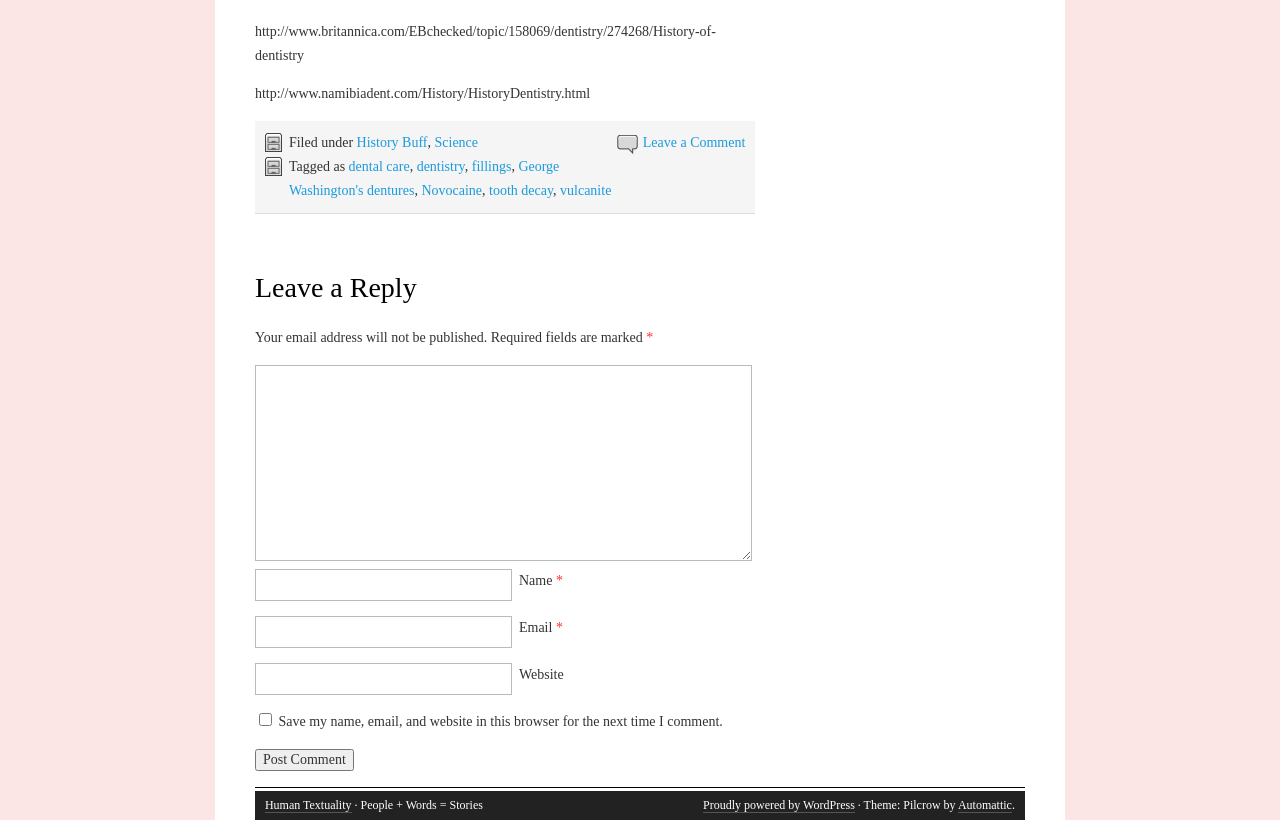Determine the bounding box coordinates of the region to click in order to accomplish the following instruction: "Click on the link to learn about dental care". Provide the coordinates as four float numbers between 0 and 1, specifically [left, top, right, bottom].

[0.272, 0.194, 0.32, 0.212]